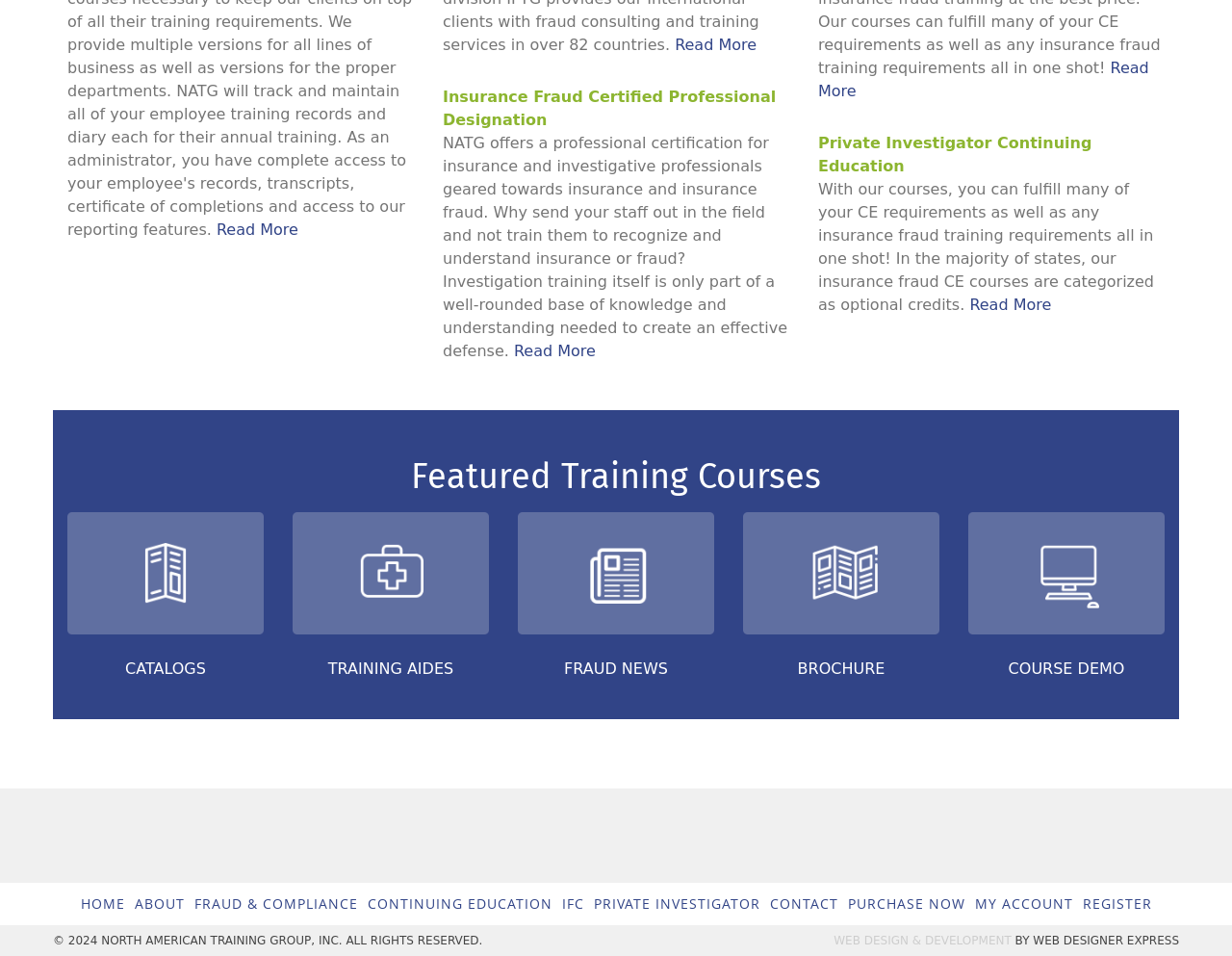Locate the bounding box coordinates of the clickable region necessary to complete the following instruction: "Go to home page". Provide the coordinates in the format of four float numbers between 0 and 1, i.e., [left, top, right, bottom].

[0.061, 0.931, 0.105, 0.96]